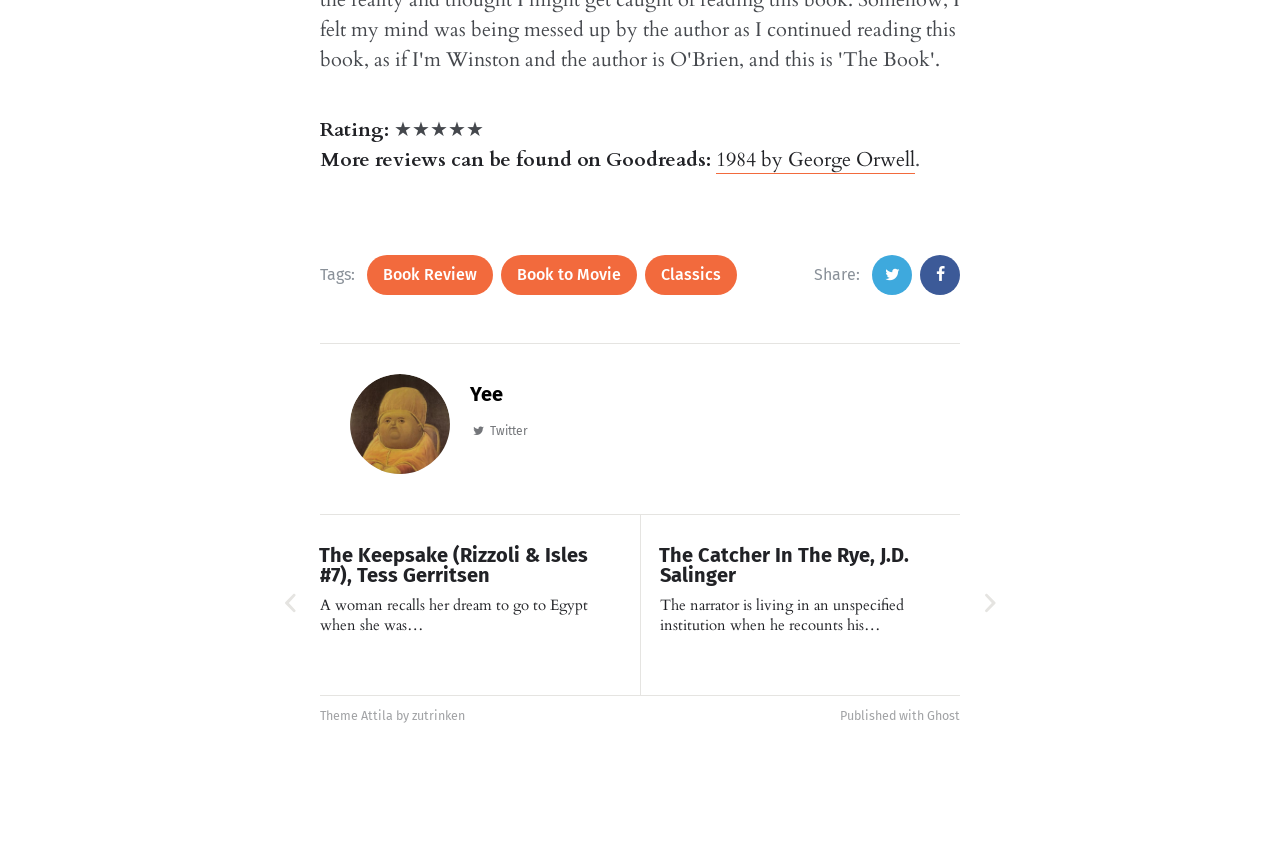Please specify the coordinates of the bounding box for the element that should be clicked to carry out this instruction: "View book reviews with the tag Book Review". The coordinates must be four float numbers between 0 and 1, formatted as [left, top, right, bottom].

[0.287, 0.298, 0.385, 0.345]